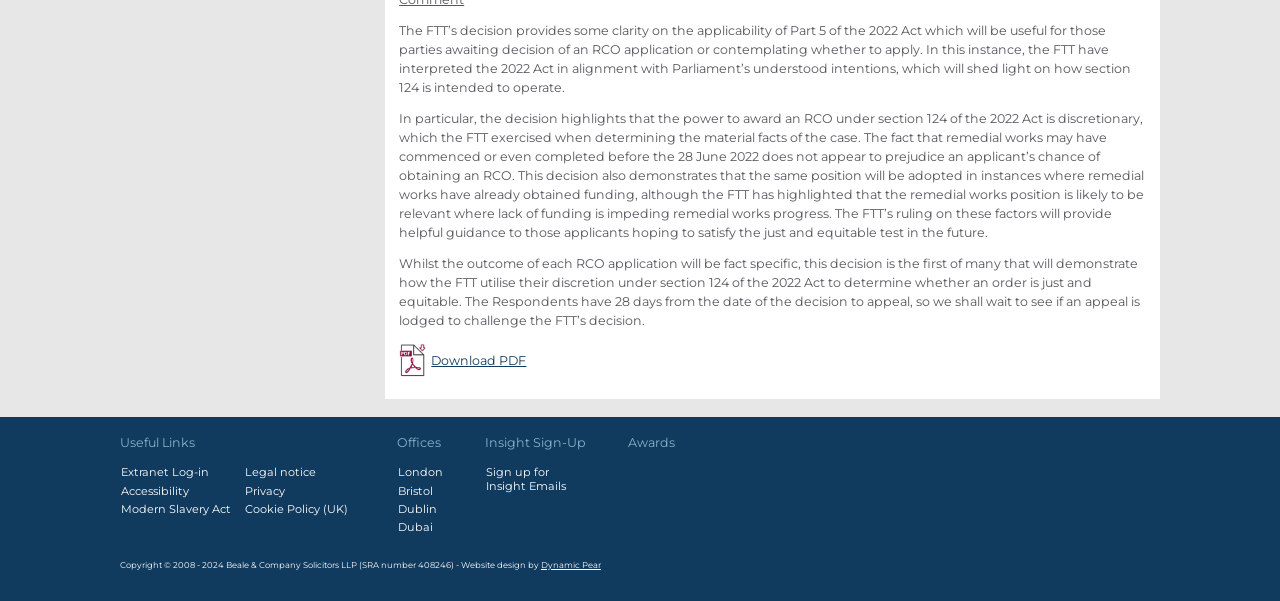Please identify the bounding box coordinates of the element I should click to complete this instruction: 'Download the PDF'. The coordinates should be given as four float numbers between 0 and 1, like this: [left, top, right, bottom].

[0.312, 0.571, 0.436, 0.629]